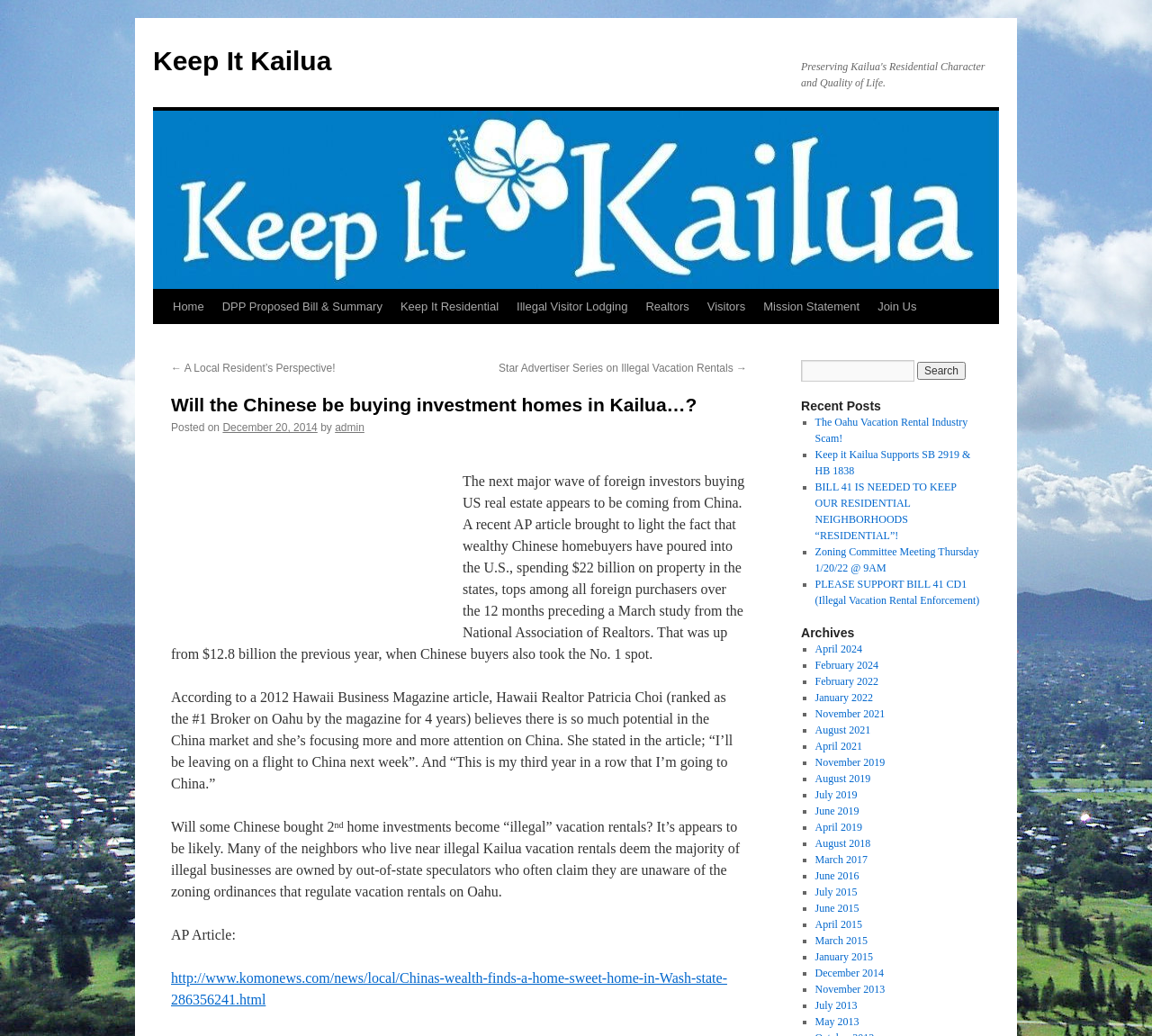Identify the primary heading of the webpage and provide its text.

Will the Chinese be buying investment homes in Kailua…?